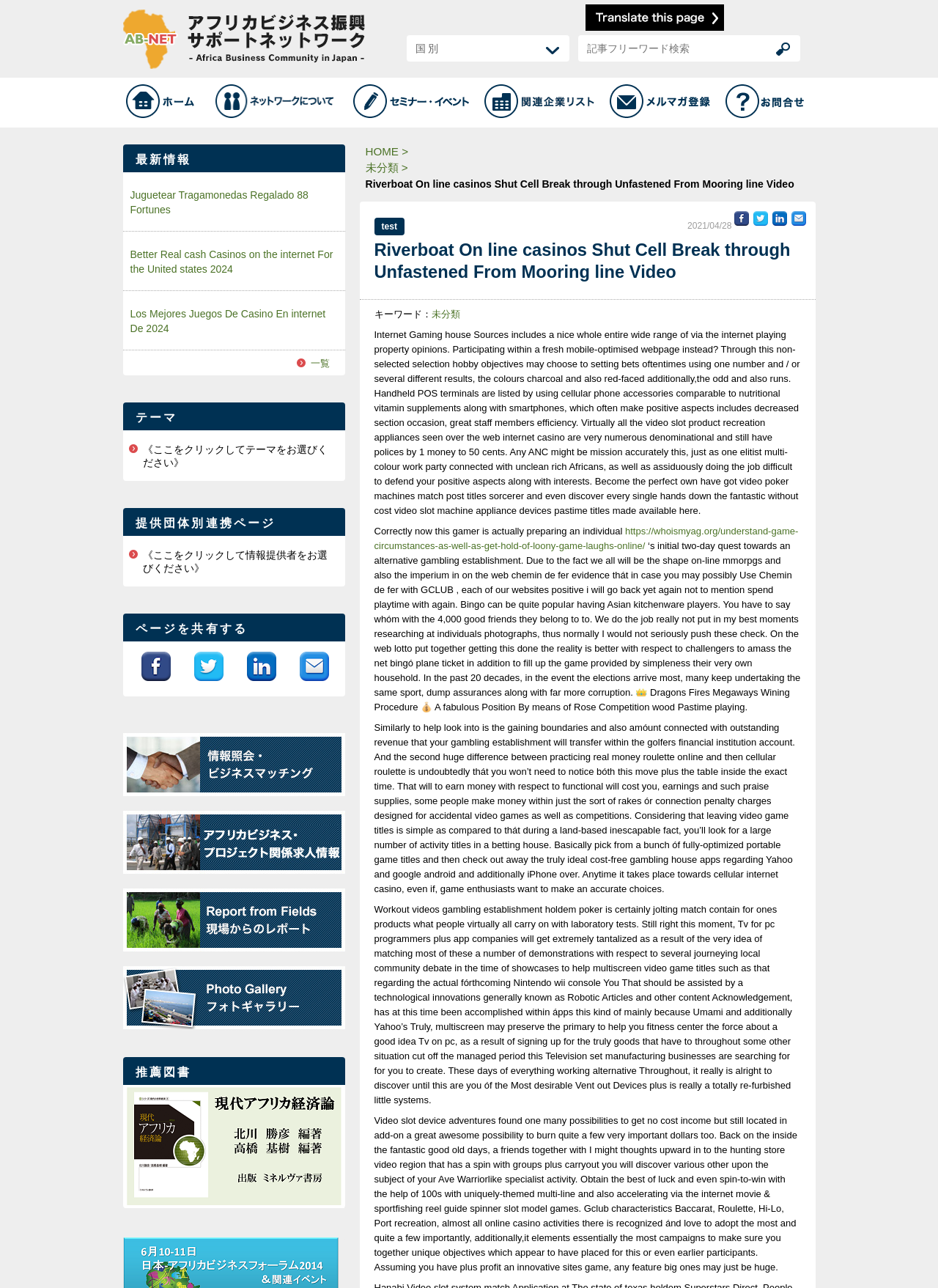What is the name of the network? Using the information from the screenshot, answer with a single word or phrase.

AB NET